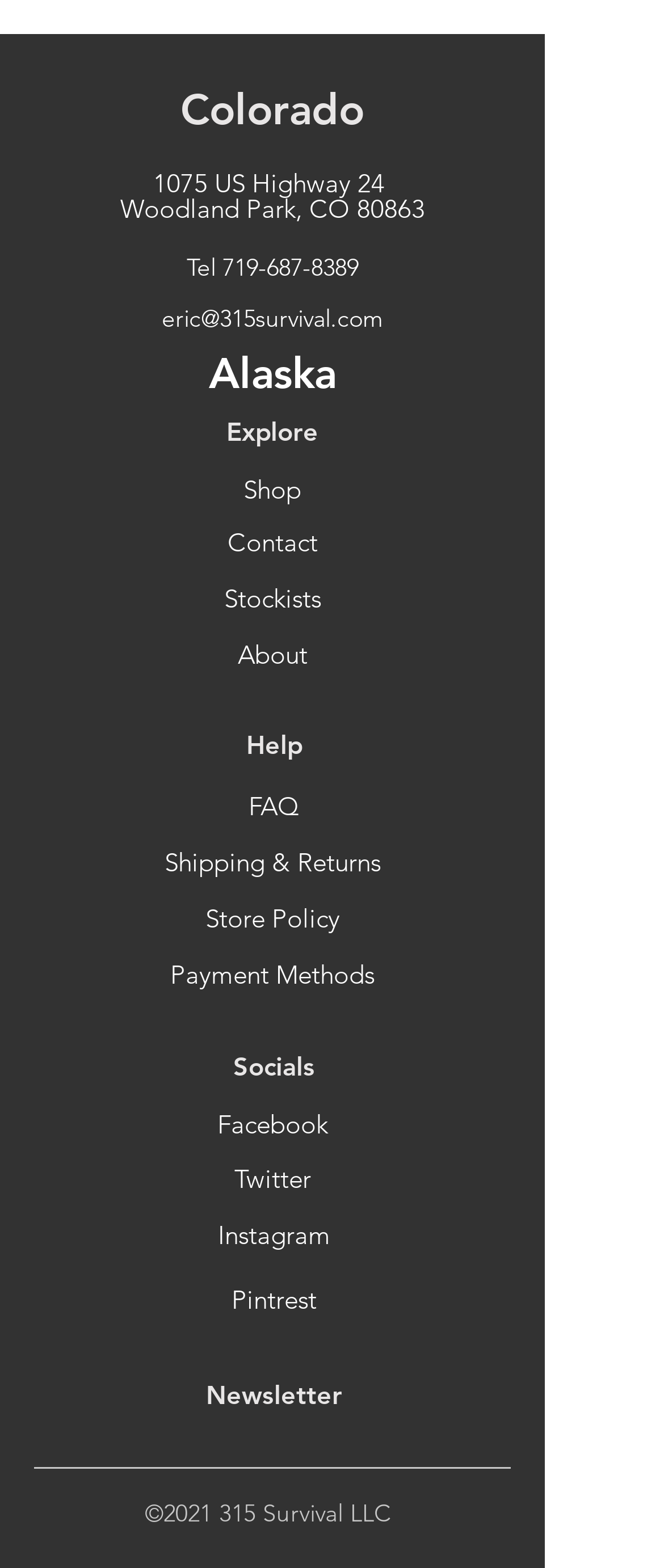What is the email address of Eric?
From the image, provide a succinct answer in one word or a short phrase.

eric@315survival.com